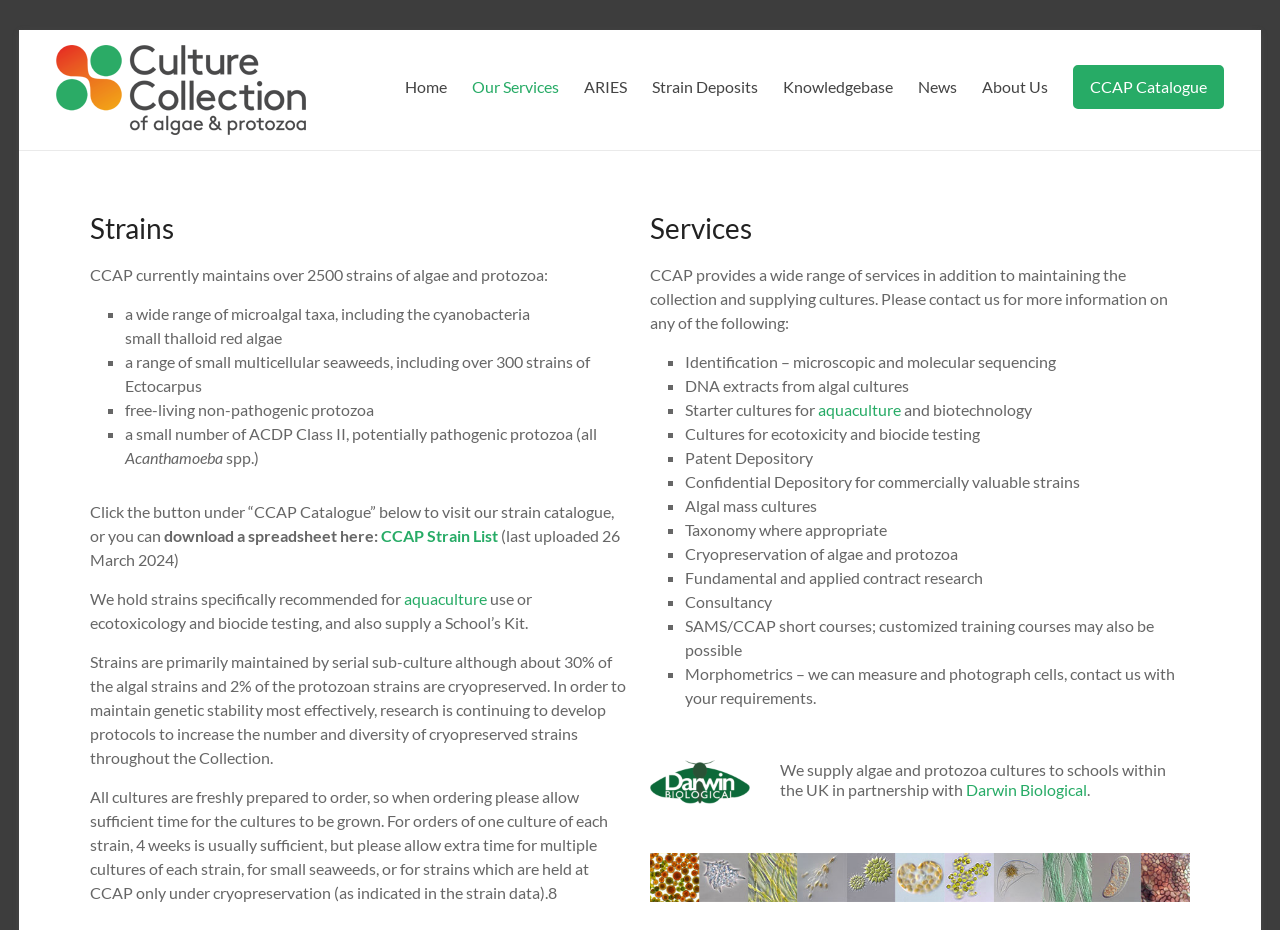What is the name of the partner organization for supplying cultures to schools in the UK?
We need a detailed and meticulous answer to the question.

In the section about supplying cultures to schools, it is mentioned that CCAP partners with 'Darwin Biological' to supply algae and protozoa cultures to schools within the UK.